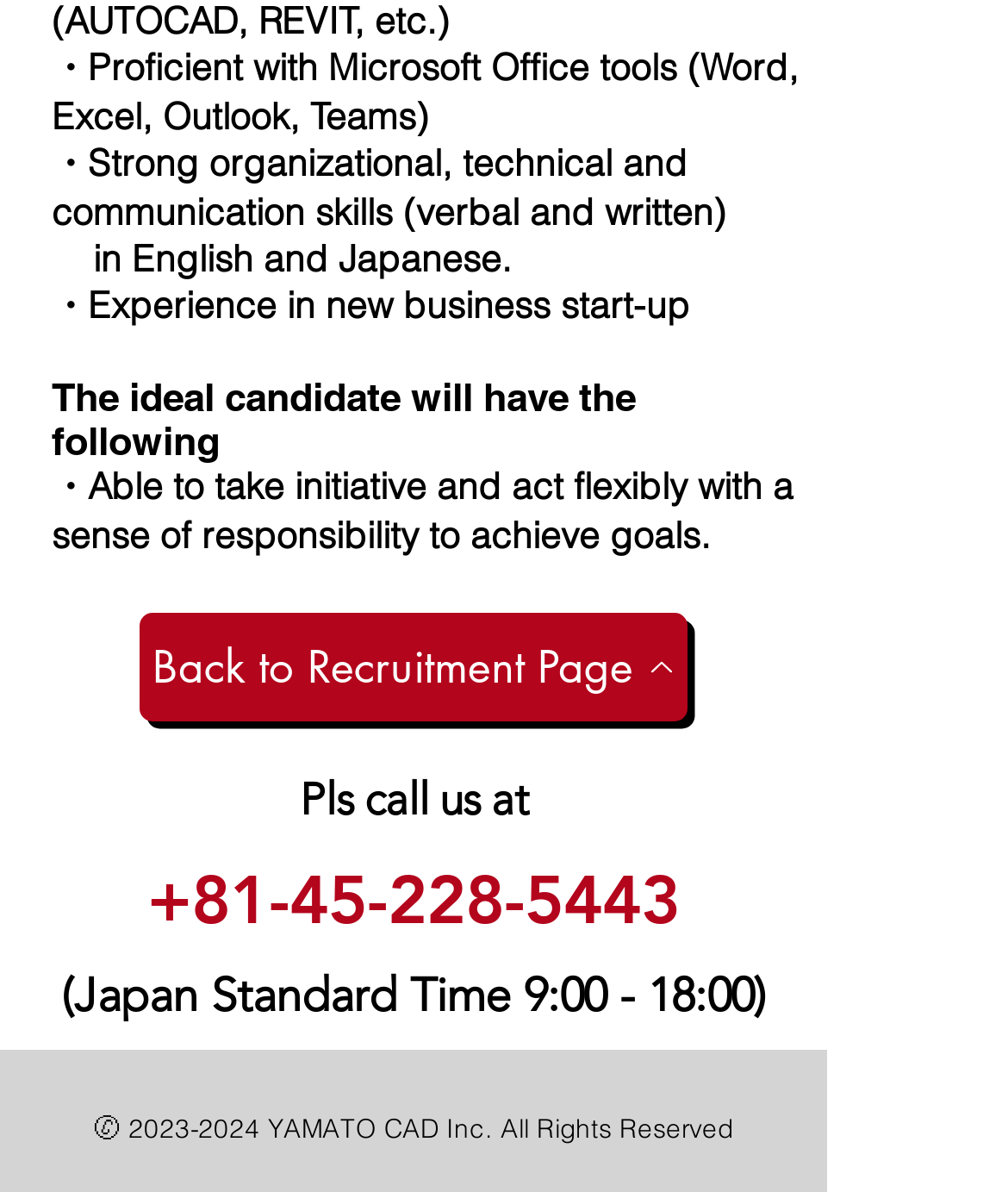What is the language of the webpage?
Analyze the screenshot and provide a detailed answer to the question.

The language of the webpage can be inferred from the static text elements, which contain text in both English and Japanese. This suggests that the webpage is bilingual, supporting both English and Japanese languages.